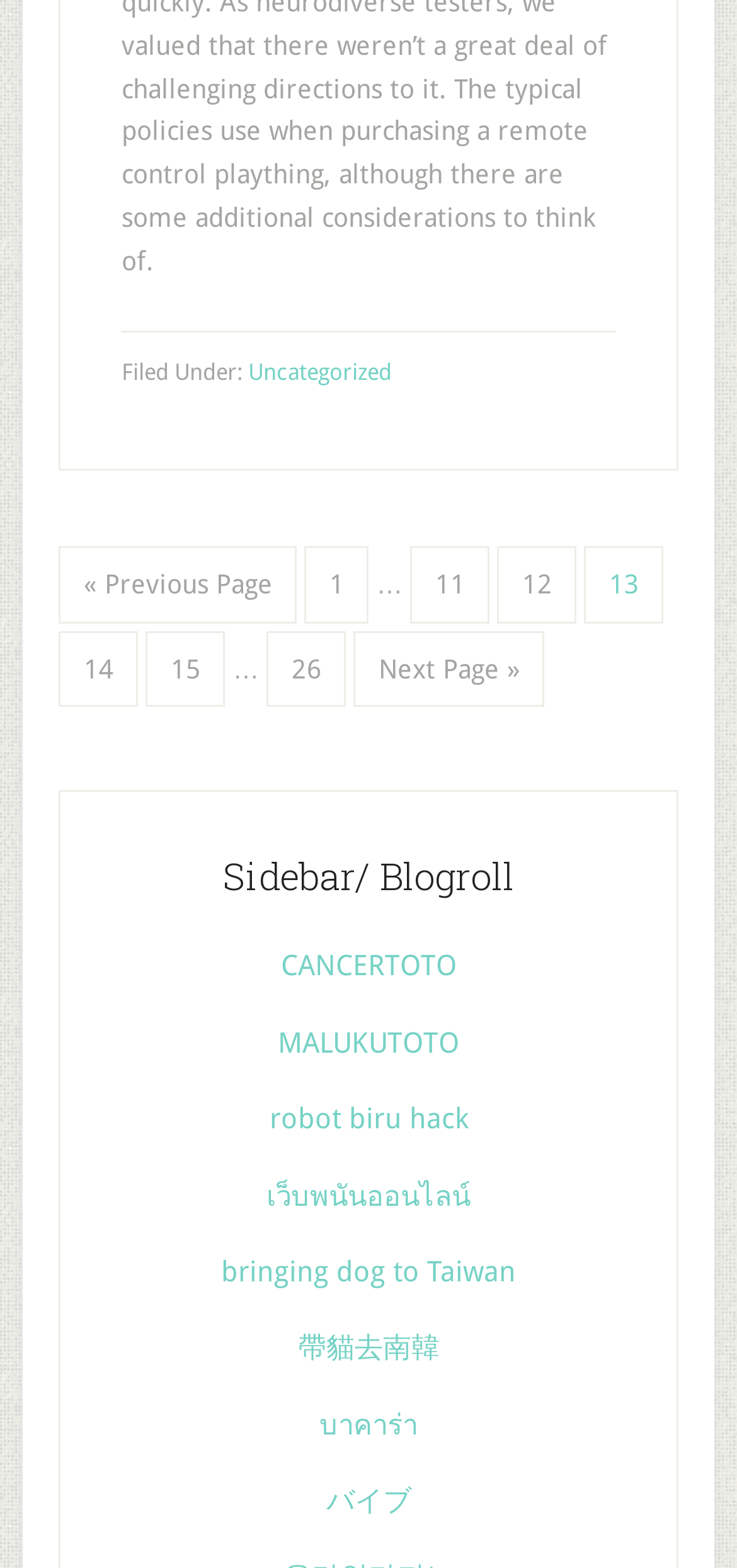What is the category of the current post? Please answer the question using a single word or phrase based on the image.

Uncategorized